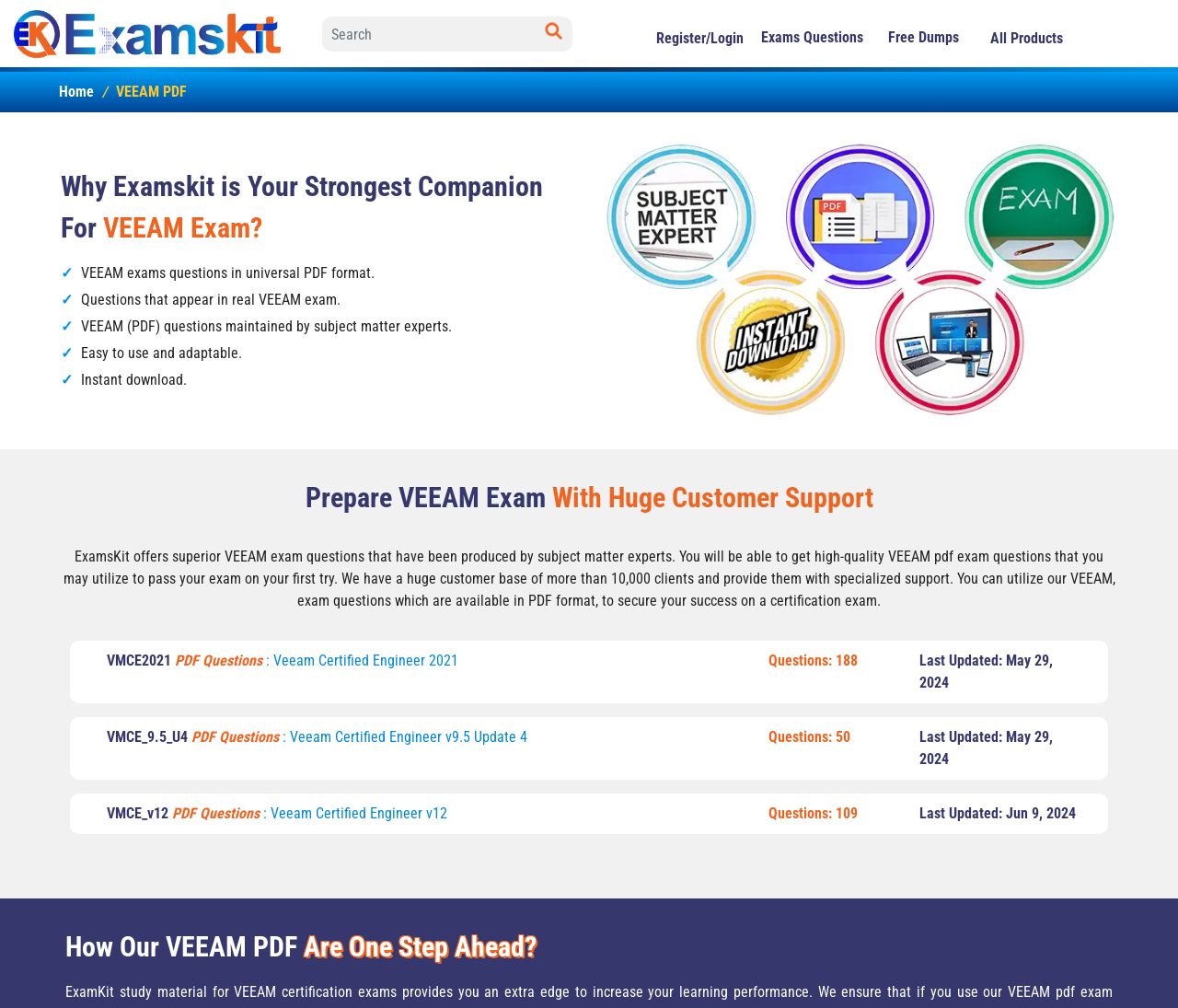Find the bounding box coordinates for the HTML element specified by: "VMCE_v12 PDF Questions".

[0.091, 0.798, 0.224, 0.815]